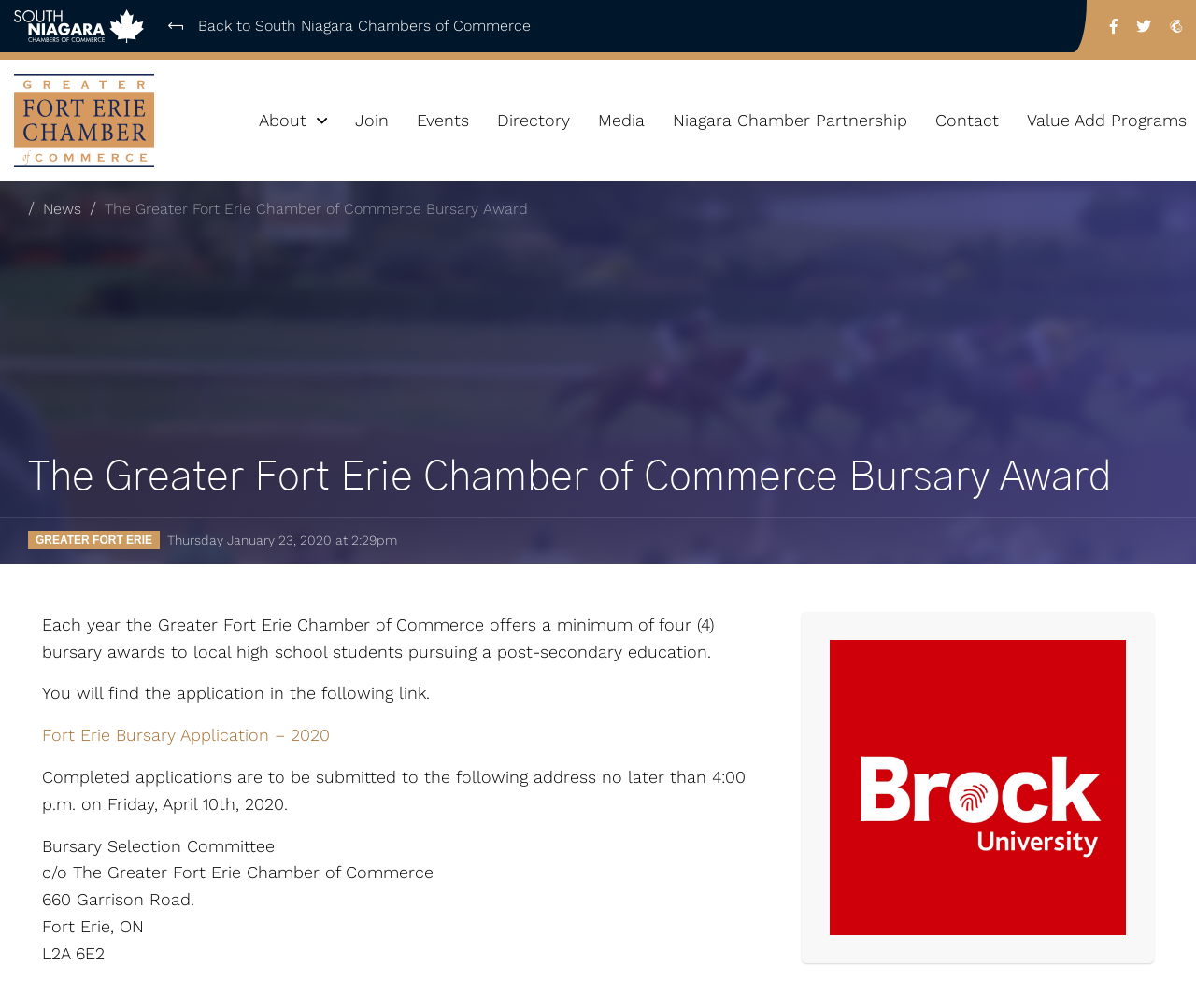Please identify the bounding box coordinates of the area I need to click to accomplish the following instruction: "View News".

[0.036, 0.198, 0.068, 0.216]